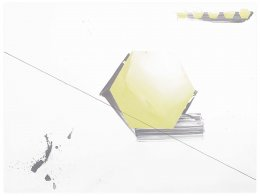What is the inspiration behind the series of artworks?
Give a detailed response to the question by analyzing the screenshot.

The caption states that the series of artworks, which includes 'Linéament 03', is inspired by medieval illuminated manuscripts, indicating a historical artistic influence on the modern interpretation.